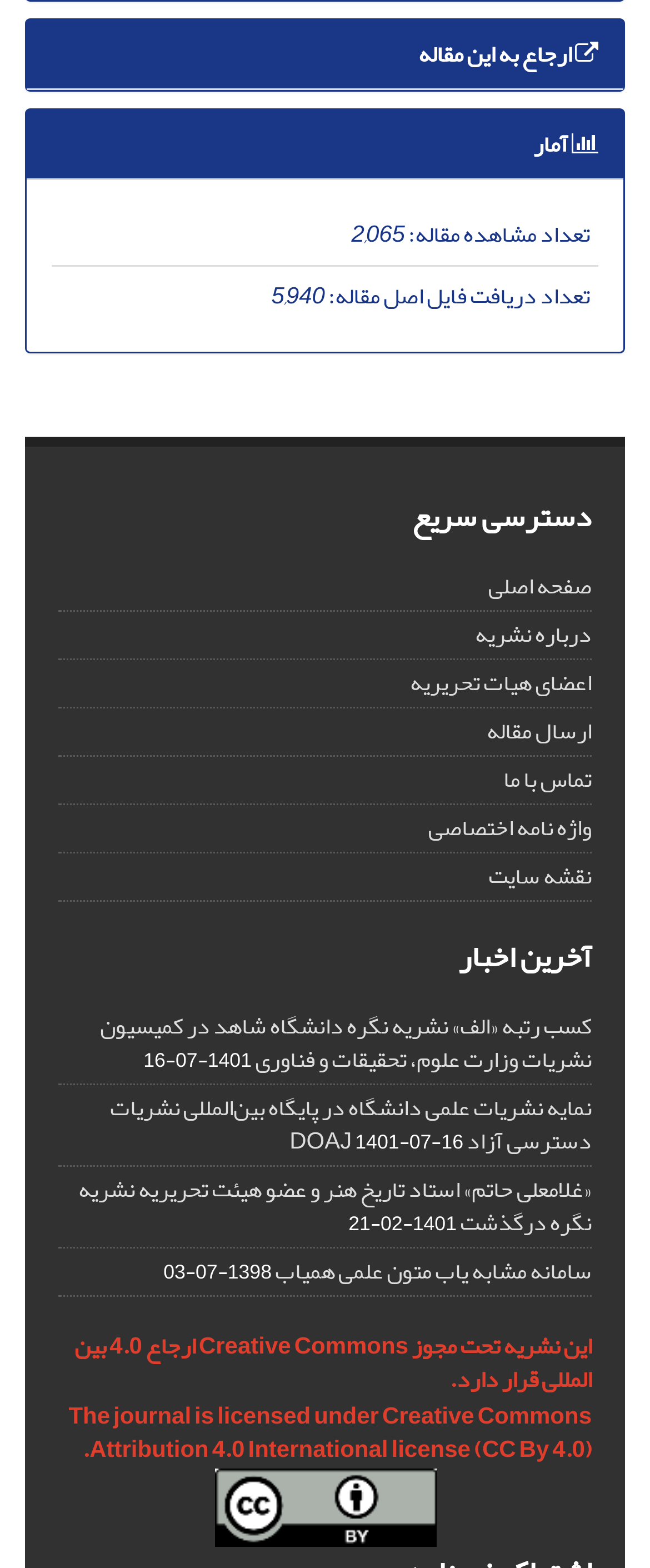Give a one-word or phrase response to the following question: What is the date of the second news item in the 'آخرین اخبار' section?

1401-07-16